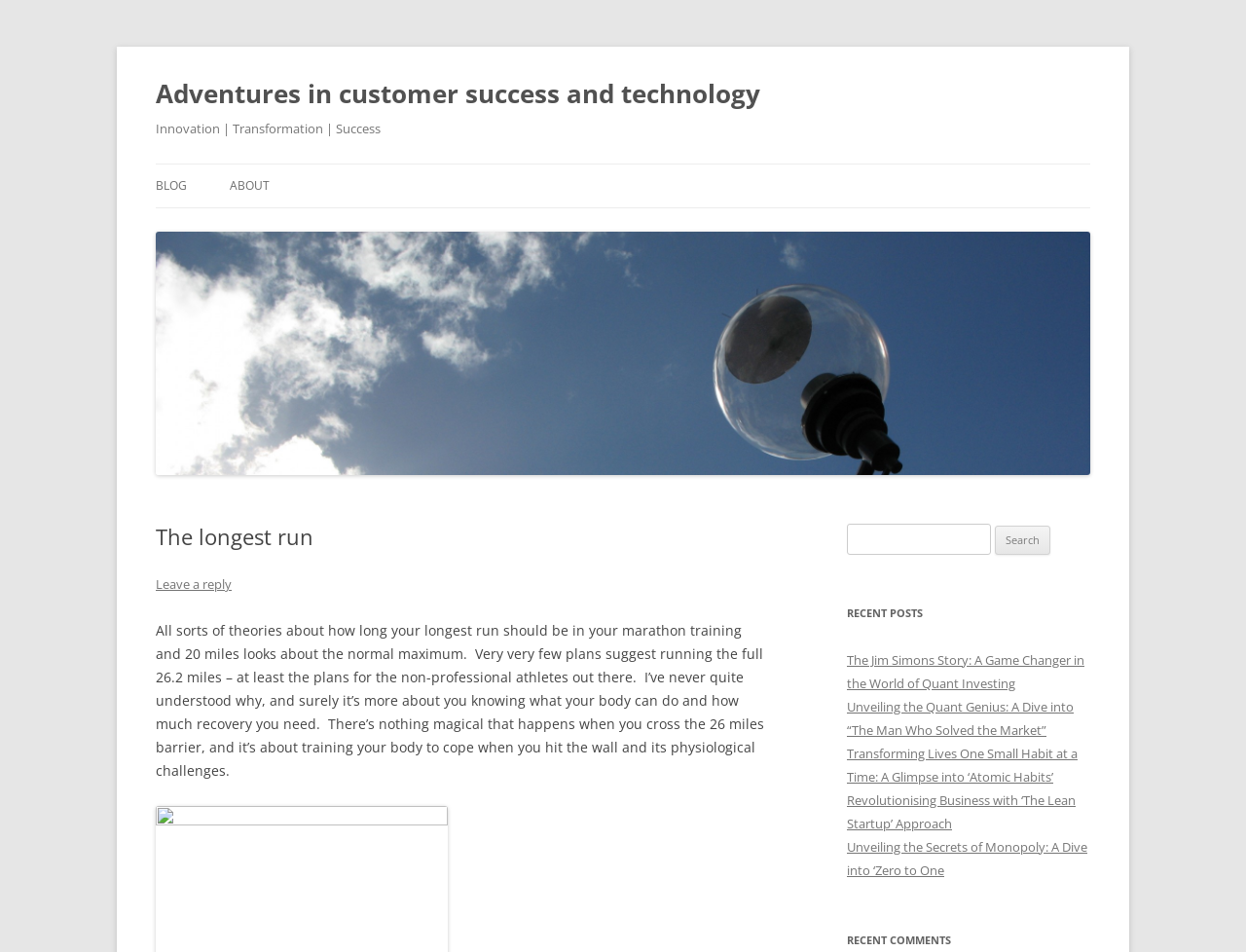Offer a detailed account of what is visible on the webpage.

This webpage is about "Adventures in customer success and technology" and has a heading that reads "Innovation | Transformation | Success" at the top. Below this heading, there are navigation links to "BLOG", "ABOUT", and a "Skip to content" link. 

On the left side of the page, there is a prominent link to "Adventures in customer success and technology" with an accompanying image. Above this link, there is a header section with a heading that reads "The longest run". Below the image, there is a block of text that discusses marathon training and the concept of the longest run. 

To the right of the image, there is a search bar with a label "Search for:" and a search button. Below the search bar, there is a section titled "RECENT POSTS" that lists five article links with titles related to business, investing, and self-improvement. 

At the very bottom of the page, there is a section titled "RECENT COMMENTS".